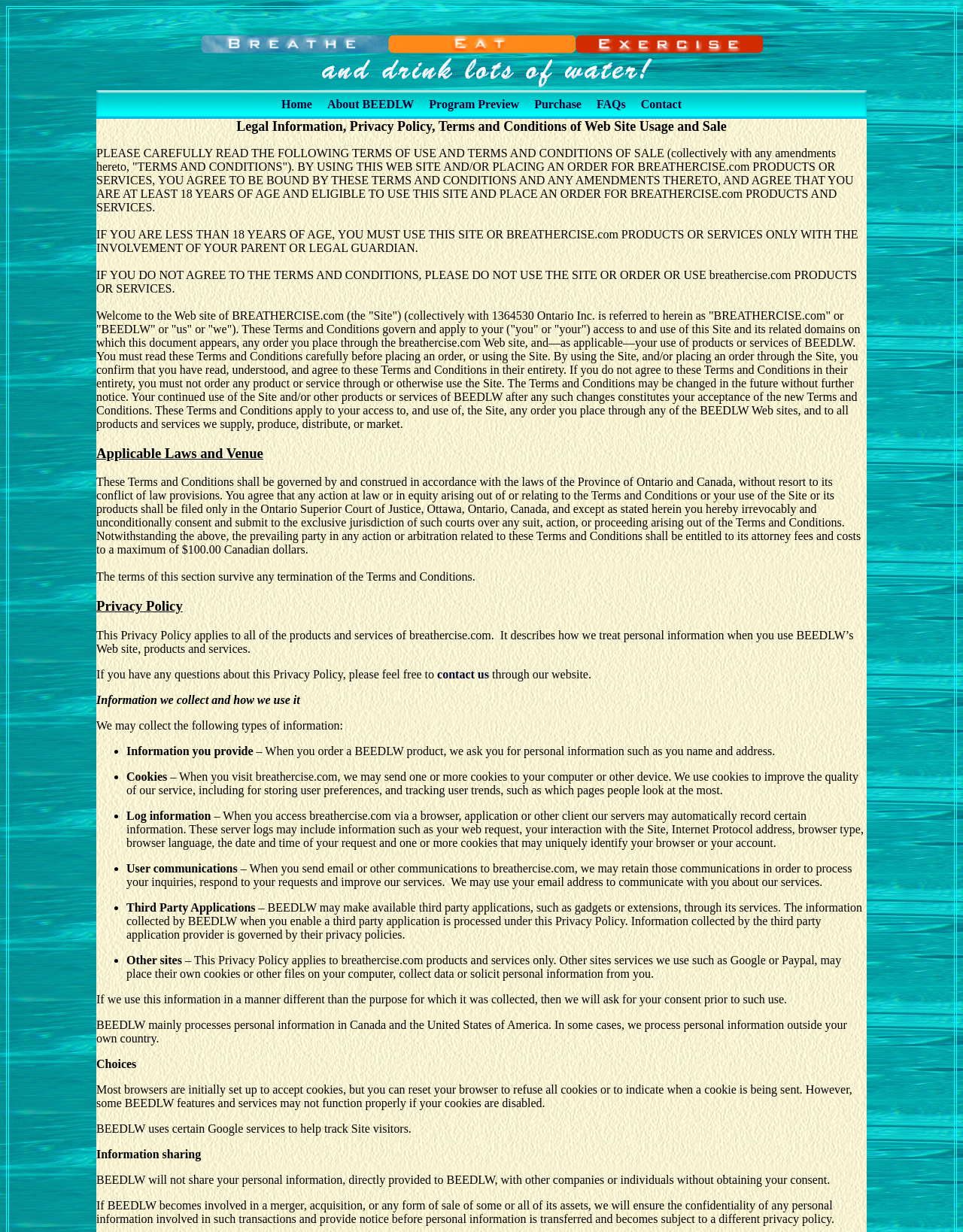Please identify the bounding box coordinates of the region to click in order to complete the given instruction: "Check Privacy Policy". The coordinates should be four float numbers between 0 and 1, i.e., [left, top, right, bottom].

[0.1, 0.485, 0.9, 0.499]